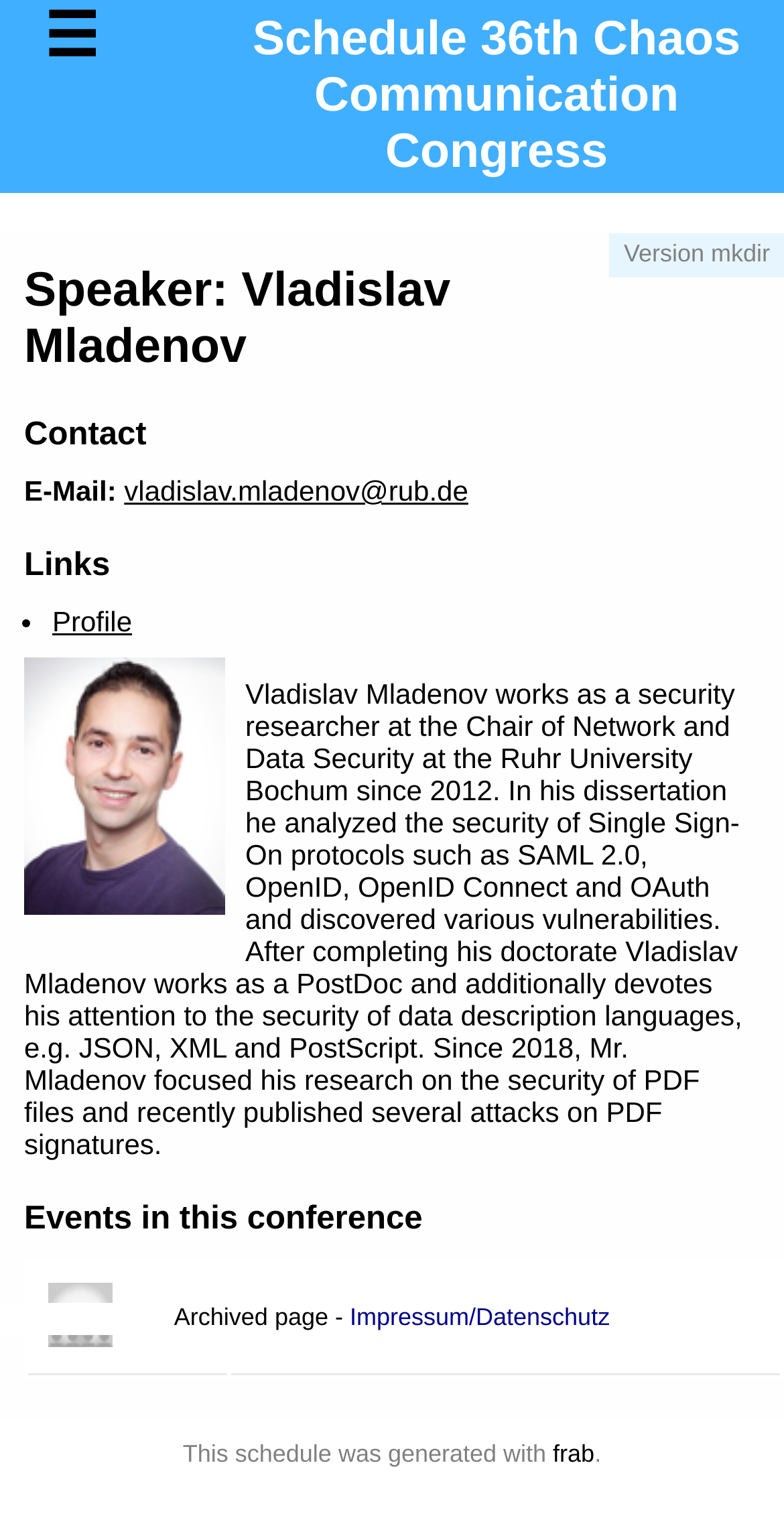Show the bounding box coordinates for the HTML element described as: "How to Break PDFs".

[0.321, 0.856, 0.636, 0.878]